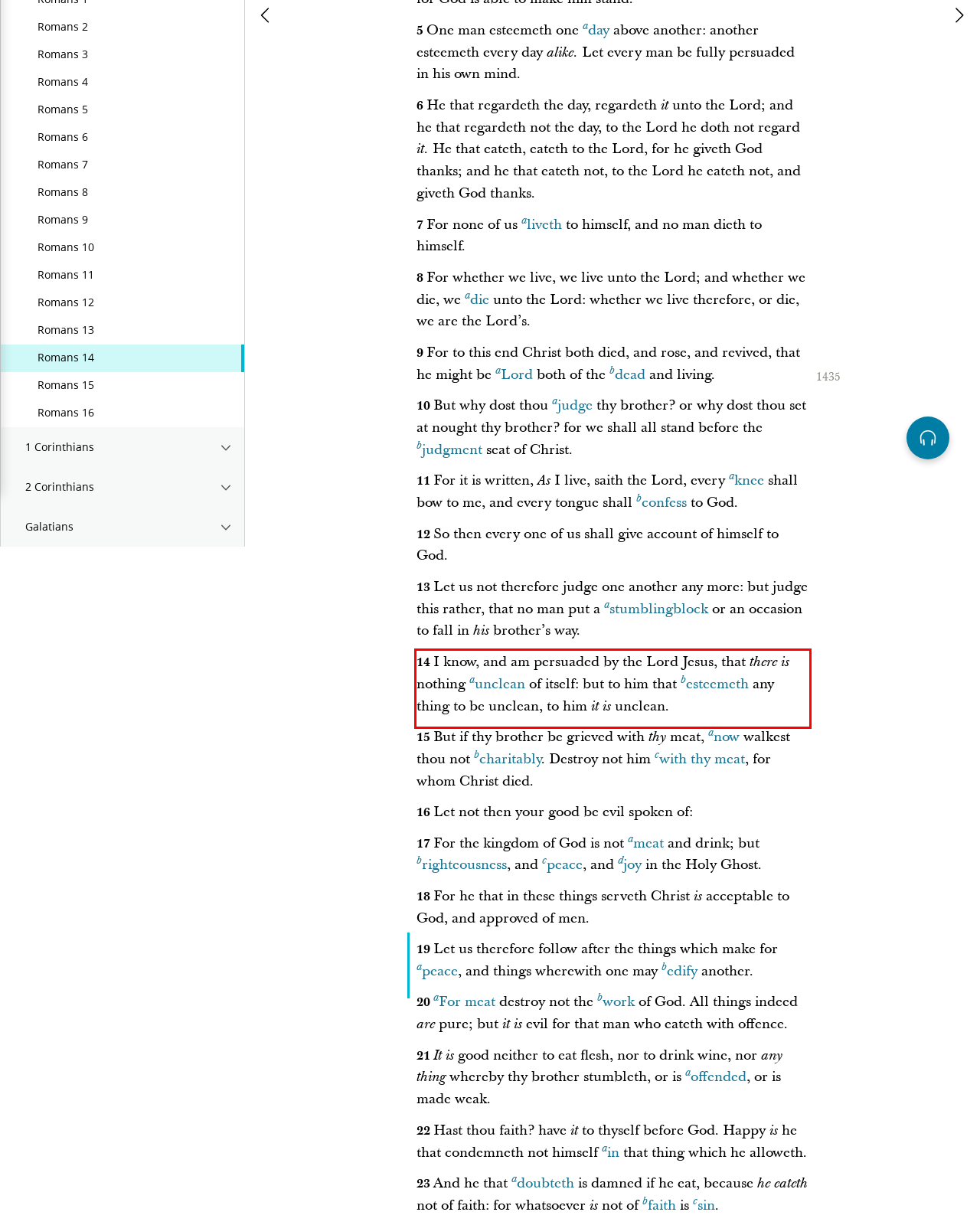Please extract the text content from the UI element enclosed by the red rectangle in the screenshot.

14 I know, and am persuaded by the Lord Jesus, that there is nothing unclean of itself: but to him that esteemeth any thing to be unclean, to him it is unclean.